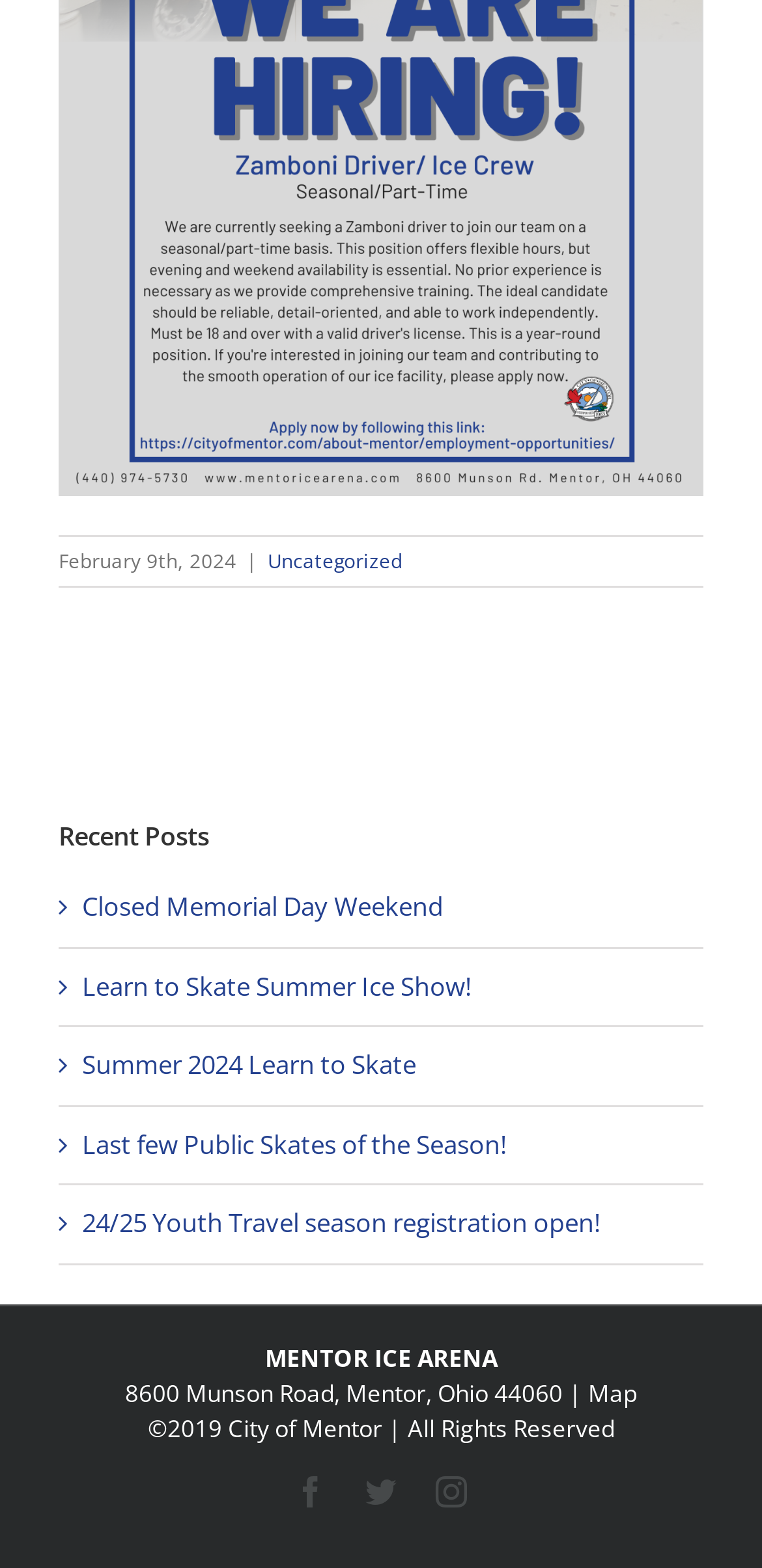Provide the bounding box coordinates of the section that needs to be clicked to accomplish the following instruction: "Visit the Resize Center homepage."

None